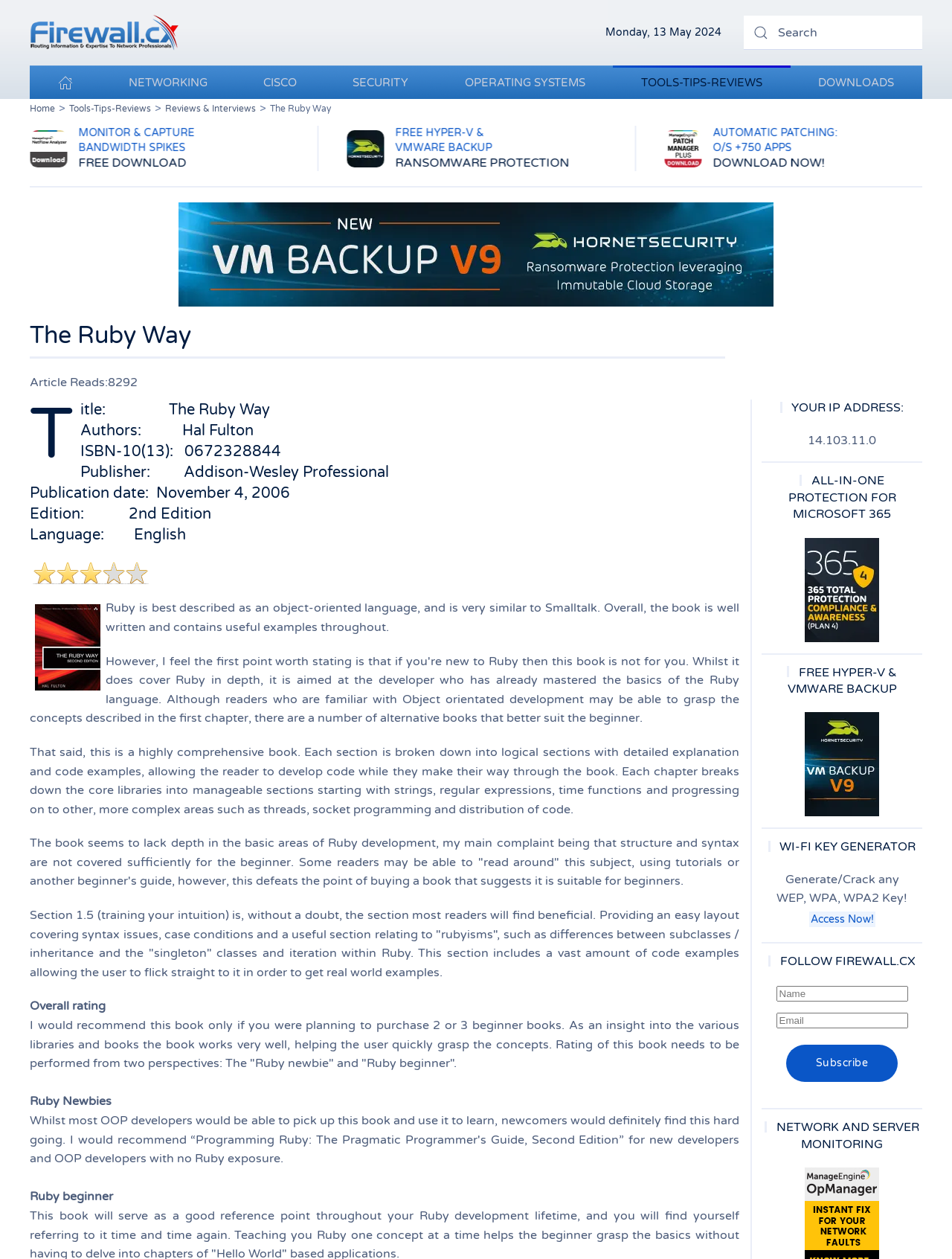Determine the bounding box coordinates of the target area to click to execute the following instruction: "Go back to home."

[0.031, 0.012, 0.188, 0.04]